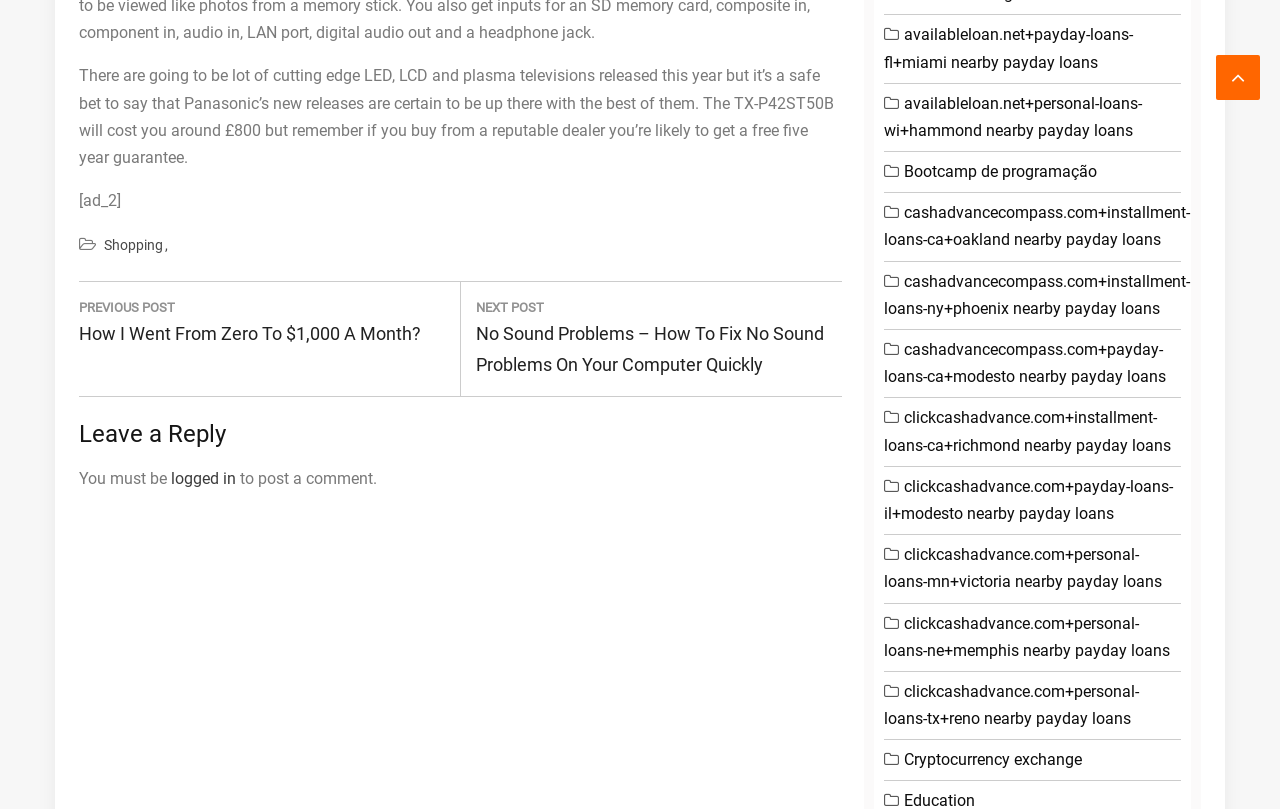Please locate the bounding box coordinates of the region I need to click to follow this instruction: "Click on 'availableloan.net+payday-loans-fl+miami nearby payday loans'".

[0.691, 0.031, 0.885, 0.088]